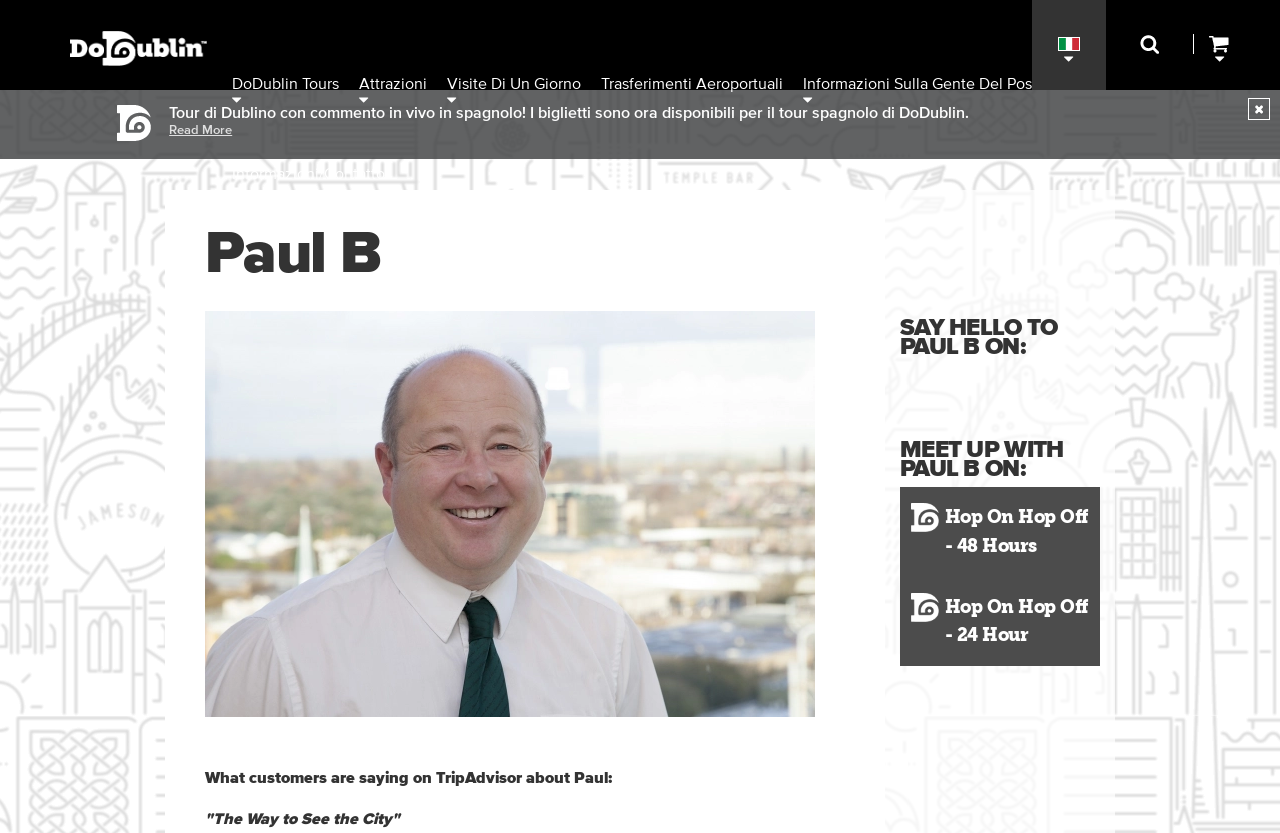Identify and provide the bounding box for the element described by: "Visite di un giorno".

[0.341, 0.042, 0.462, 0.15]